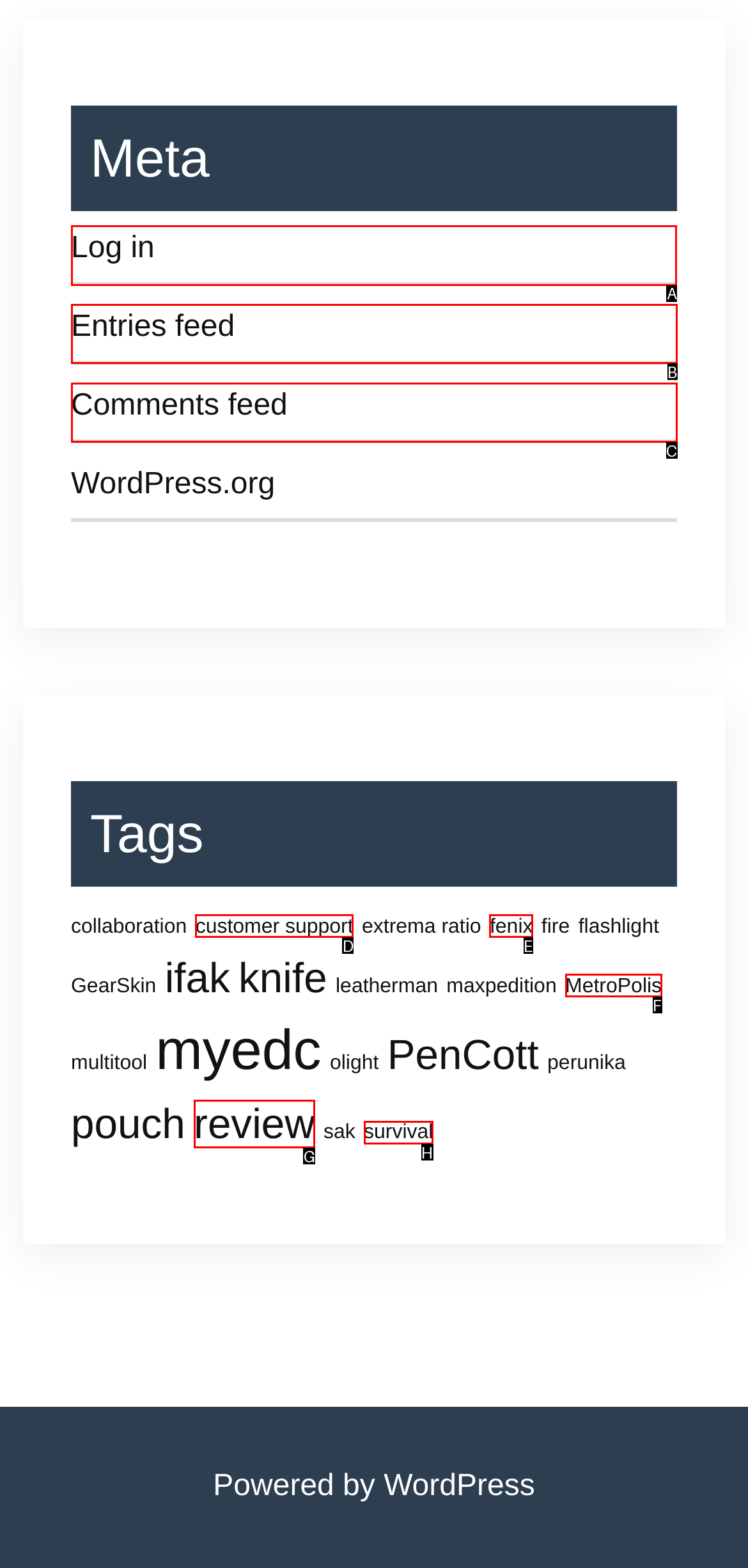Determine which option you need to click to execute the following task: Log in to the website. Provide your answer as a single letter.

A